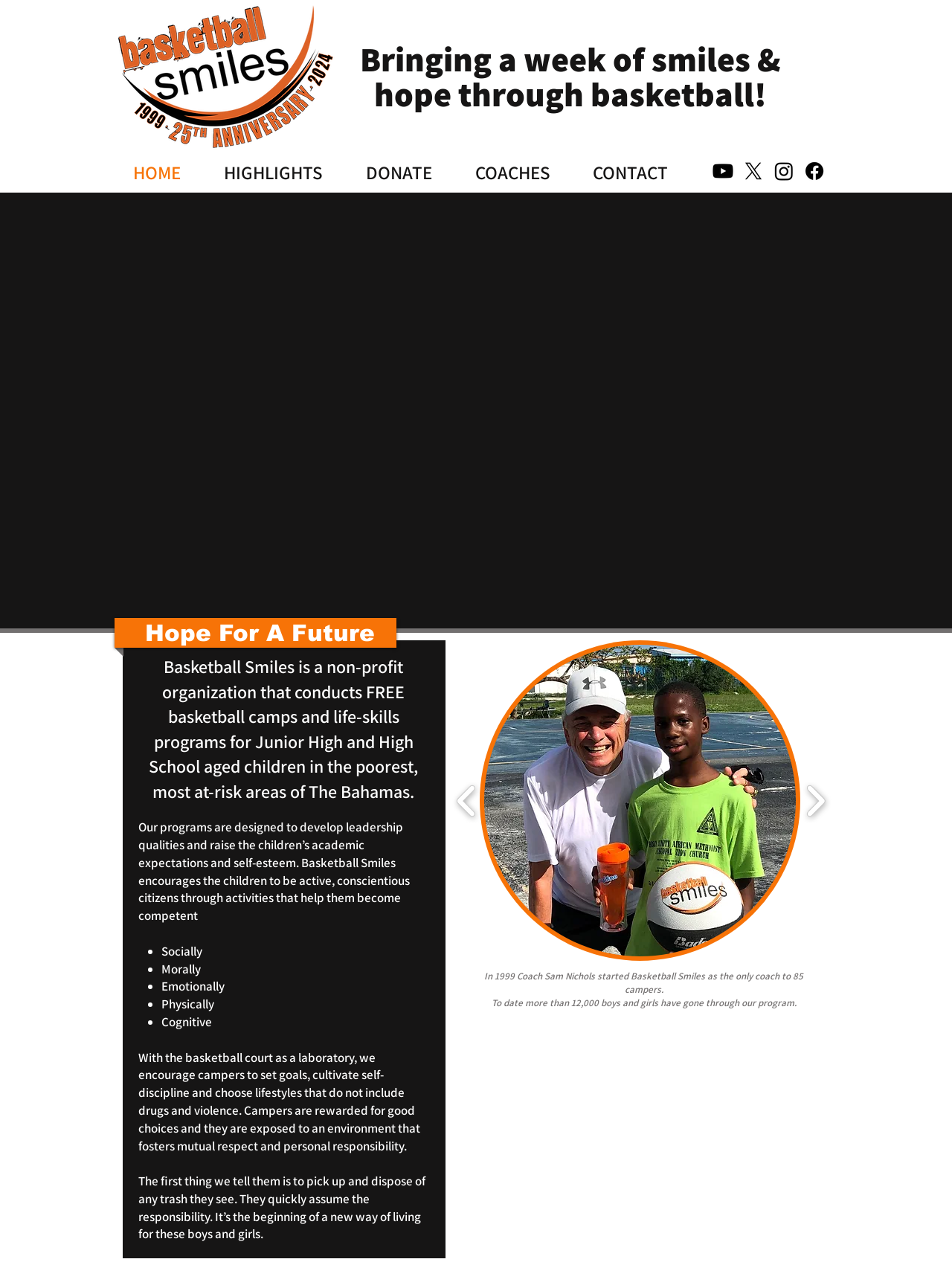Please indicate the bounding box coordinates for the clickable area to complete the following task: "Click the 'HOME' link". The coordinates should be specified as four float numbers between 0 and 1, i.e., [left, top, right, bottom].

[0.117, 0.126, 0.212, 0.137]